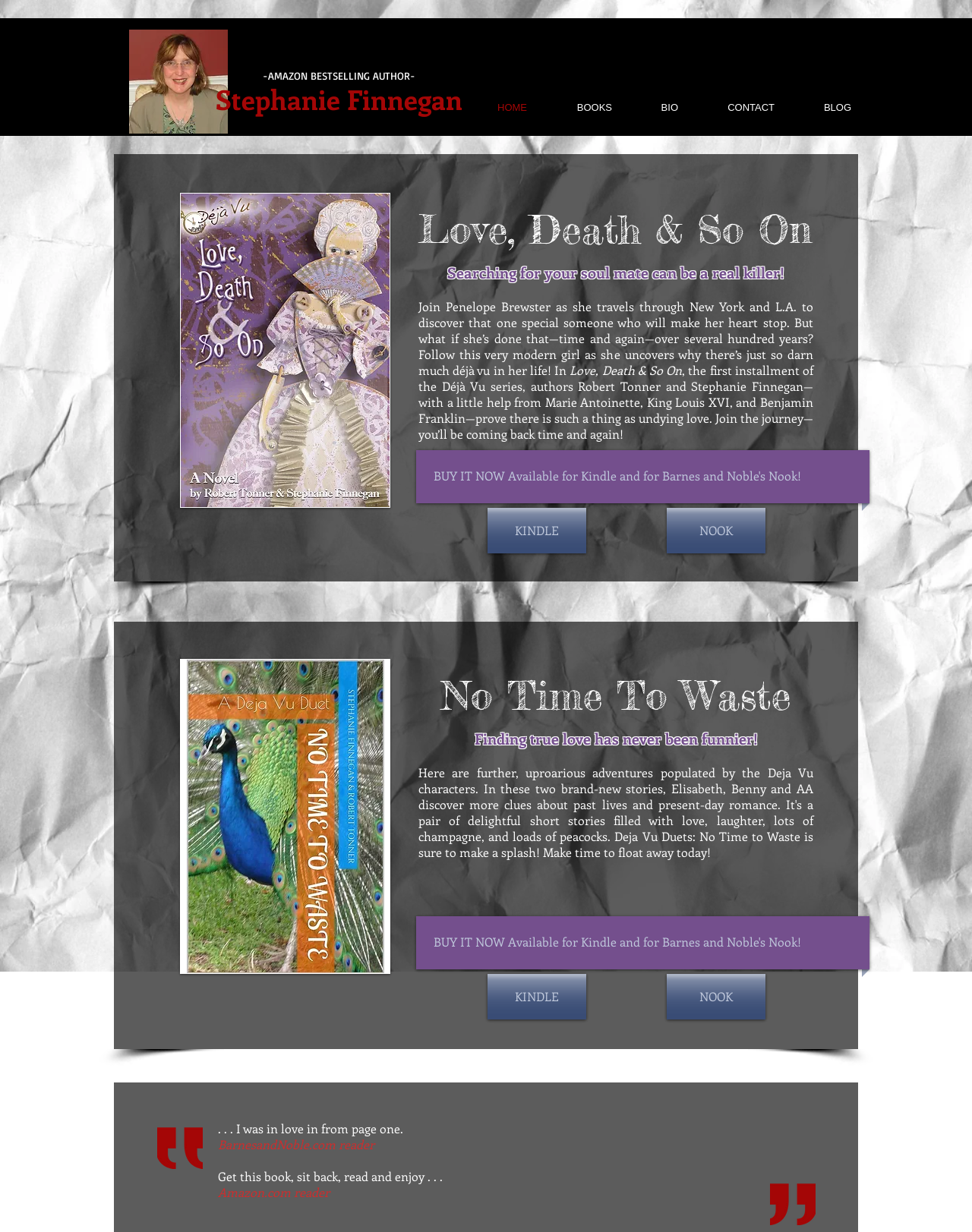For the element described, predict the bounding box coordinates as (top-left x, top-left y, bottom-right x, bottom-right y). All values should be between 0 and 1. Element description: KINDLE

[0.502, 0.412, 0.603, 0.449]